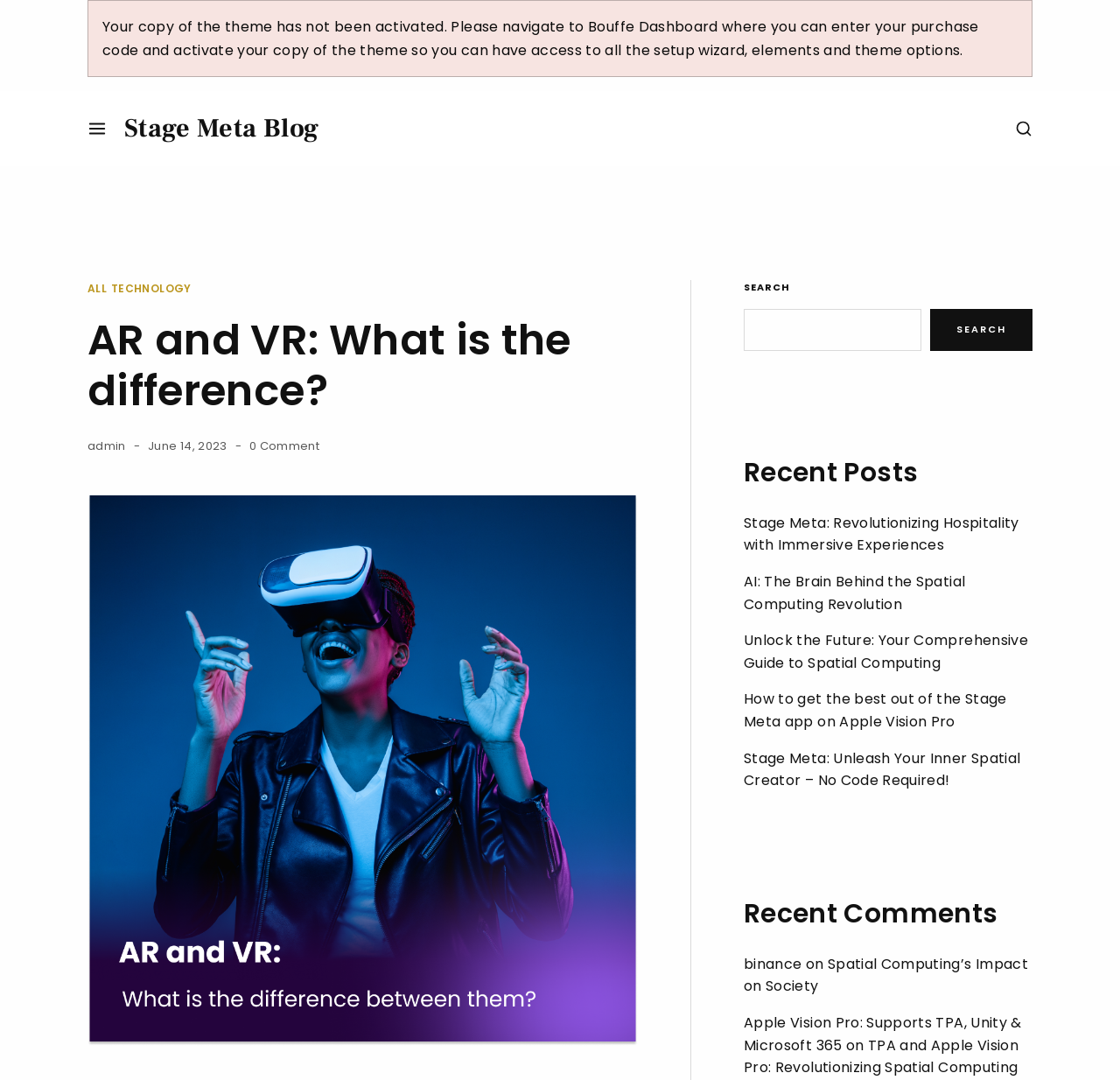Indicate the bounding box coordinates of the element that must be clicked to execute the instruction: "Download 'invoice template free'". The coordinates should be given as four float numbers between 0 and 1, i.e., [left, top, right, bottom].

None